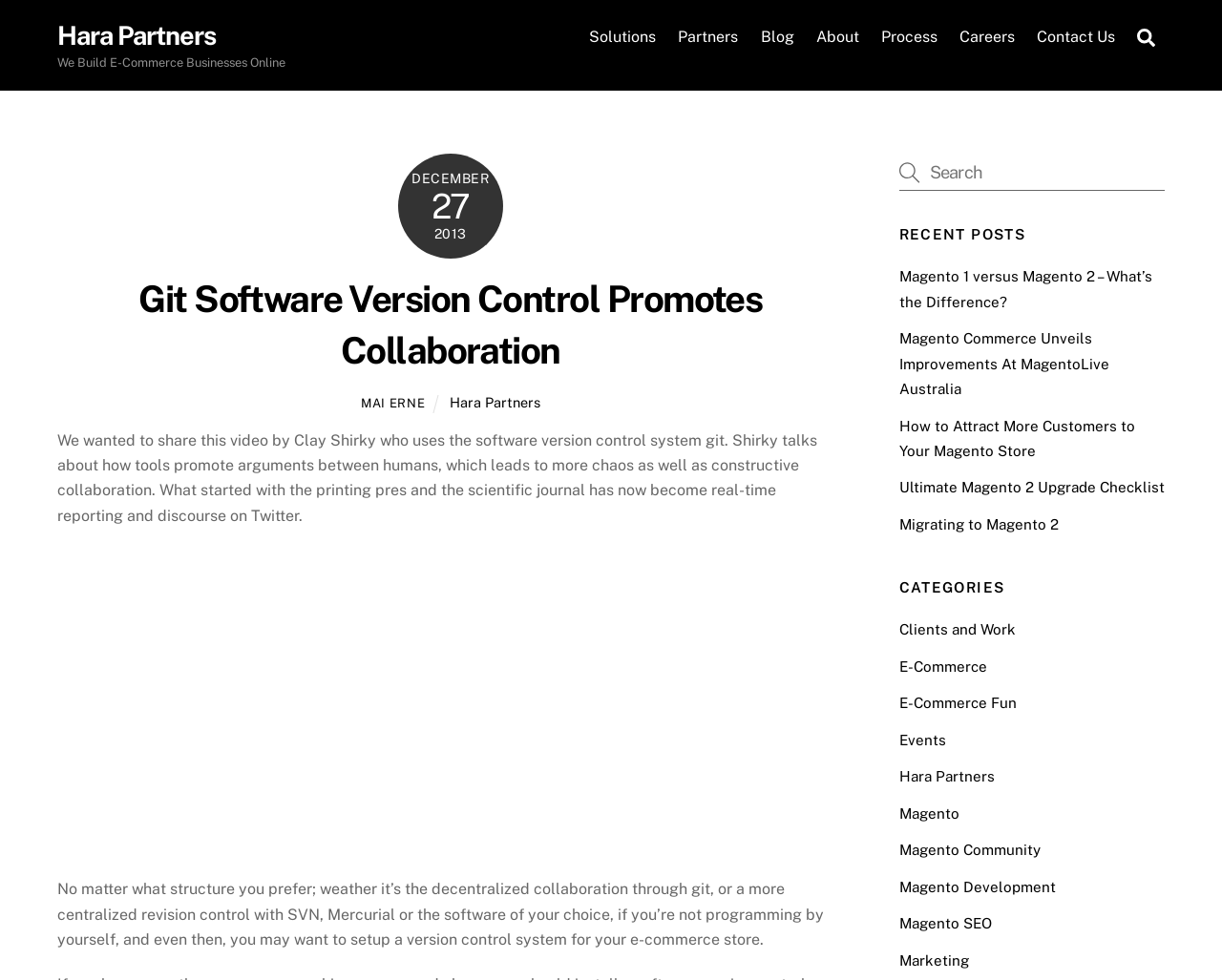Determine the bounding box coordinates of the clickable element necessary to fulfill the instruction: "Click on 'The Impact of Soil Sensors on Sustainable Agriculture'". Provide the coordinates as four float numbers within the 0 to 1 range, i.e., [left, top, right, bottom].

None